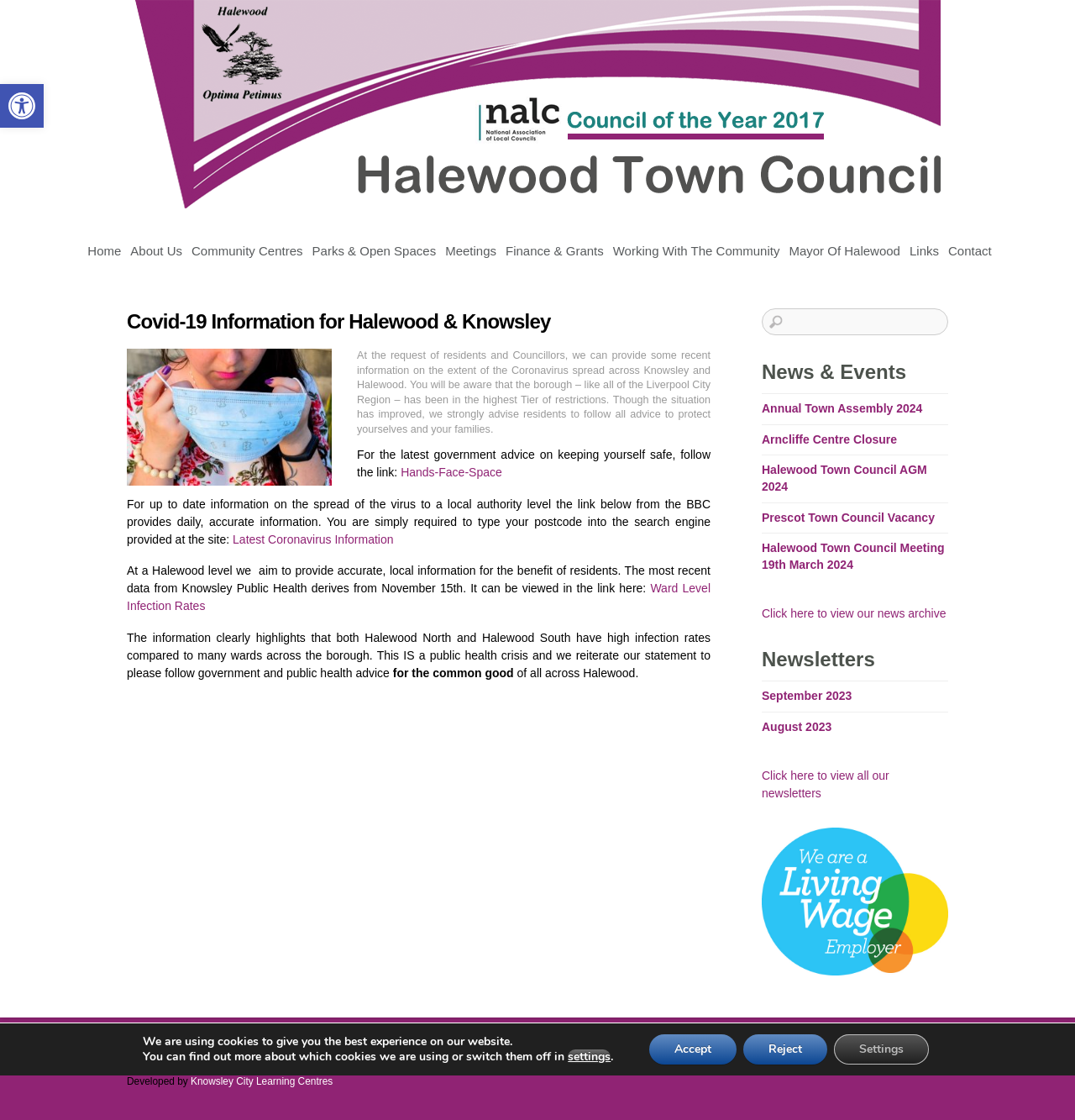Find the bounding box coordinates of the element's region that should be clicked in order to follow the given instruction: "Search for something". The coordinates should consist of four float numbers between 0 and 1, i.e., [left, top, right, bottom].

[0.709, 0.275, 0.882, 0.3]